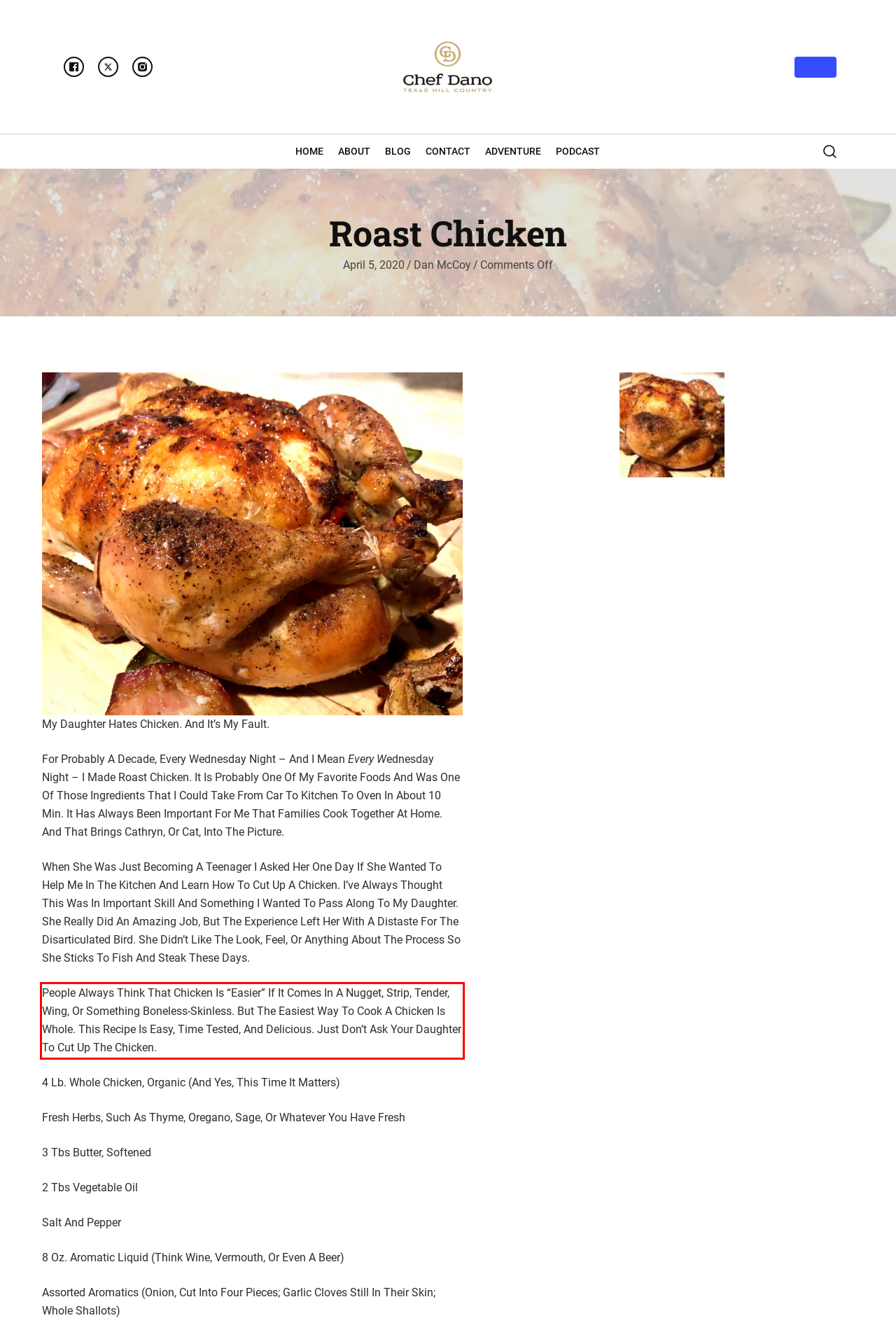Using OCR, extract the text content found within the red bounding box in the given webpage screenshot.

People Always Think That Chicken Is “Easier” If It Comes In A Nugget, Strip, Tender, Wing, Or Something Boneless-Skinless. But The Easiest Way To Cook A Chicken Is Whole. This Recipe Is Easy, Time Tested, And Delicious. Just Don’t Ask Your Daughter To Cut Up The Chicken.